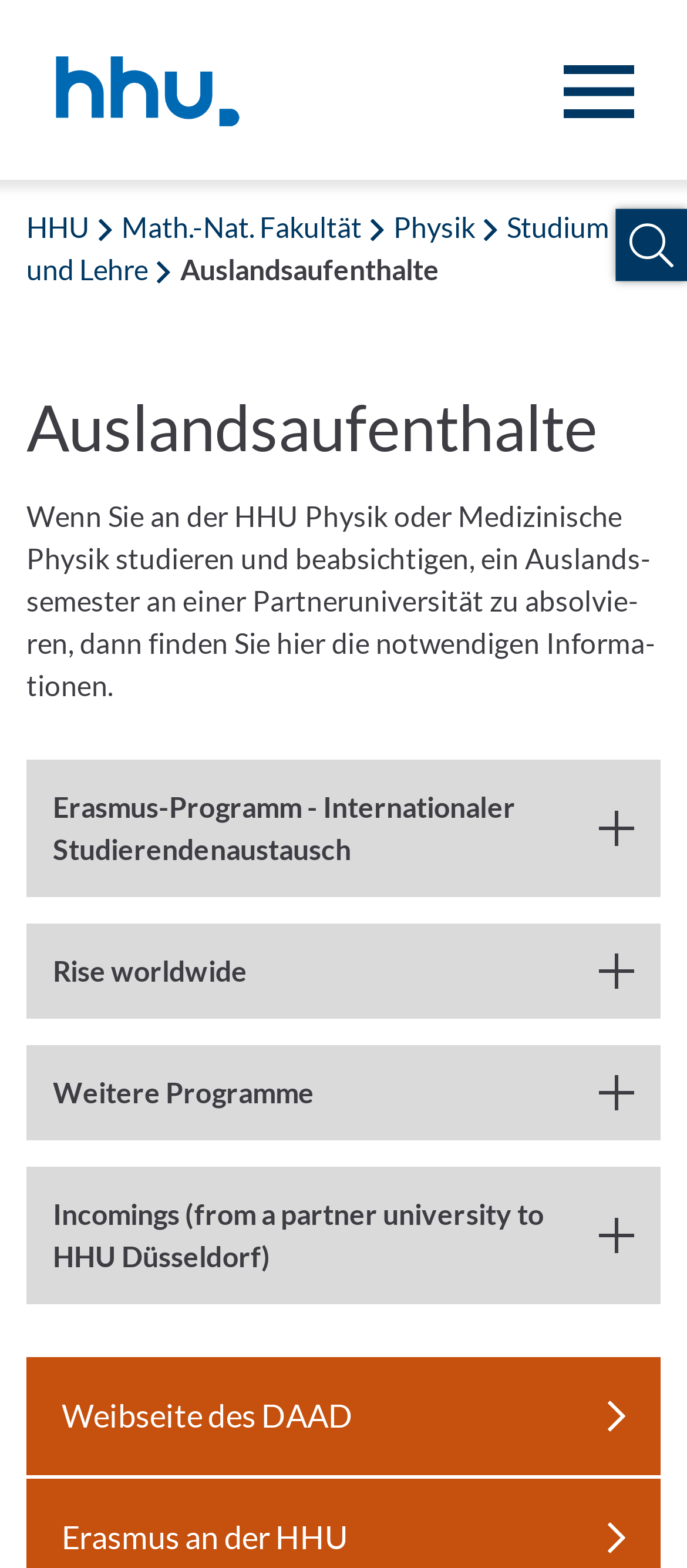What is the university's name?
Refer to the image and give a detailed answer to the question.

I found the university's name by looking at the logo image at the top left corner of the webpage, which is described as 'Logo Heinrich-Heine-Universität Düsseldorf'.